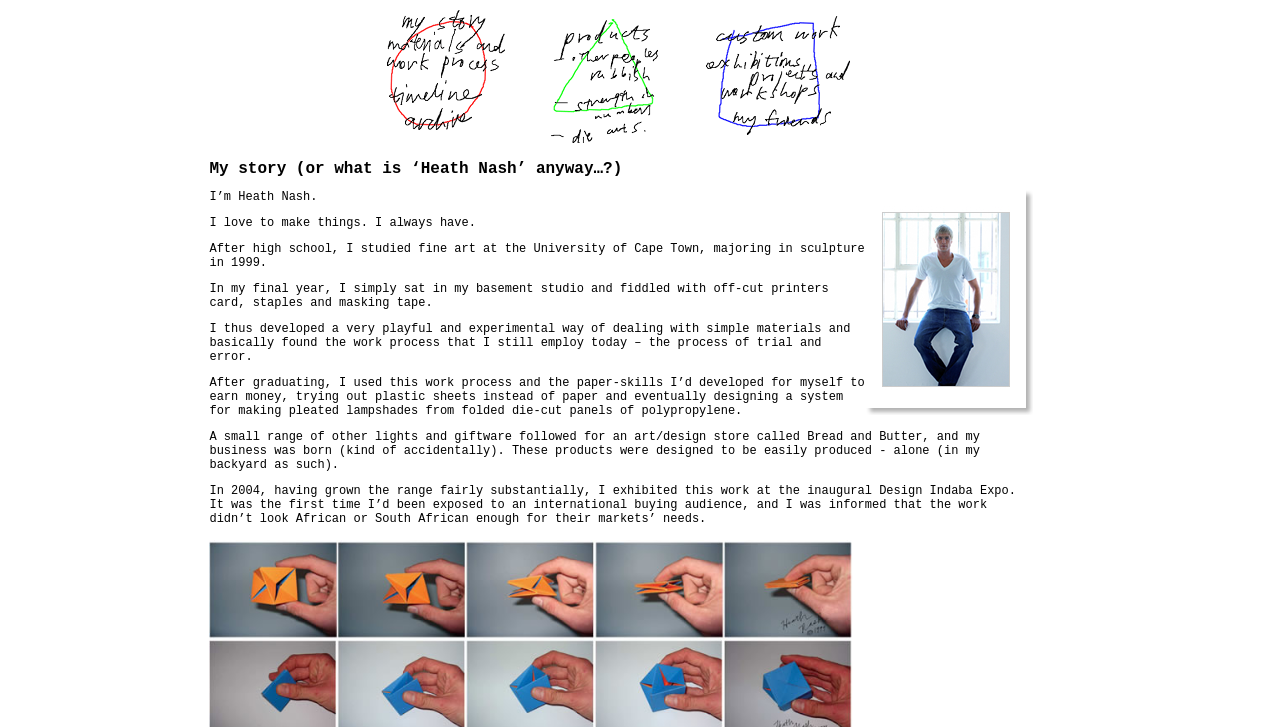Provide the bounding box coordinates of the area you need to click to execute the following instruction: "view materials and work process".

[0.289, 0.096, 0.413, 0.116]